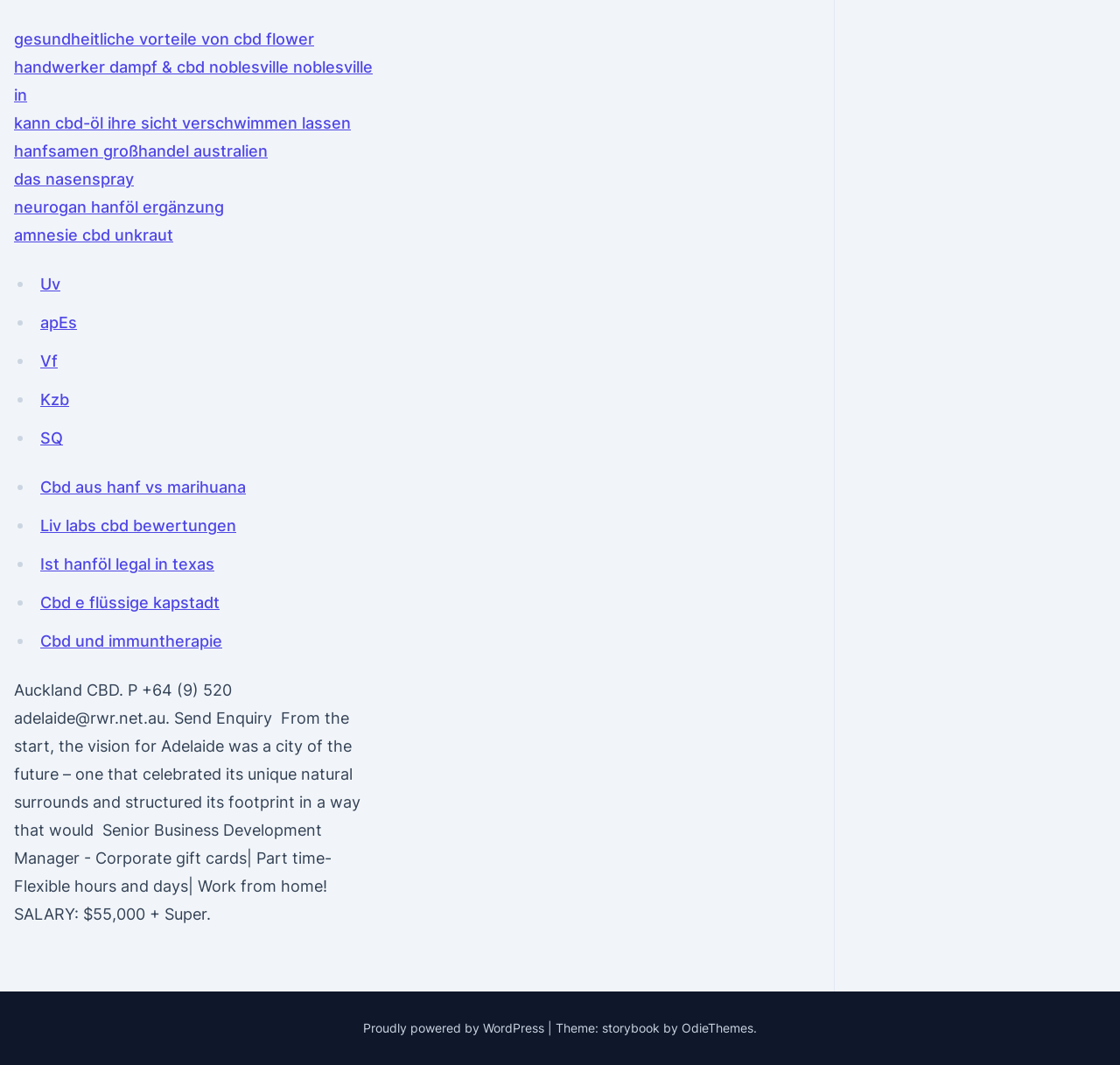Provide the bounding box coordinates for the area that should be clicked to complete the instruction: "Read about the differences between CBD from hemp and marijuana".

[0.036, 0.449, 0.22, 0.466]